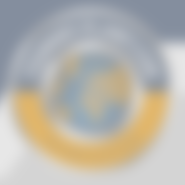What is the tone conveyed by the logo's design?
Can you give a detailed and elaborate answer to the question?

The logo's design elements aim to convey a sense of modernity and professionalism, aligning with the portal's mission to serve the entire casting industry, which suggests that the tone conveyed by the logo's design is modern and professional.